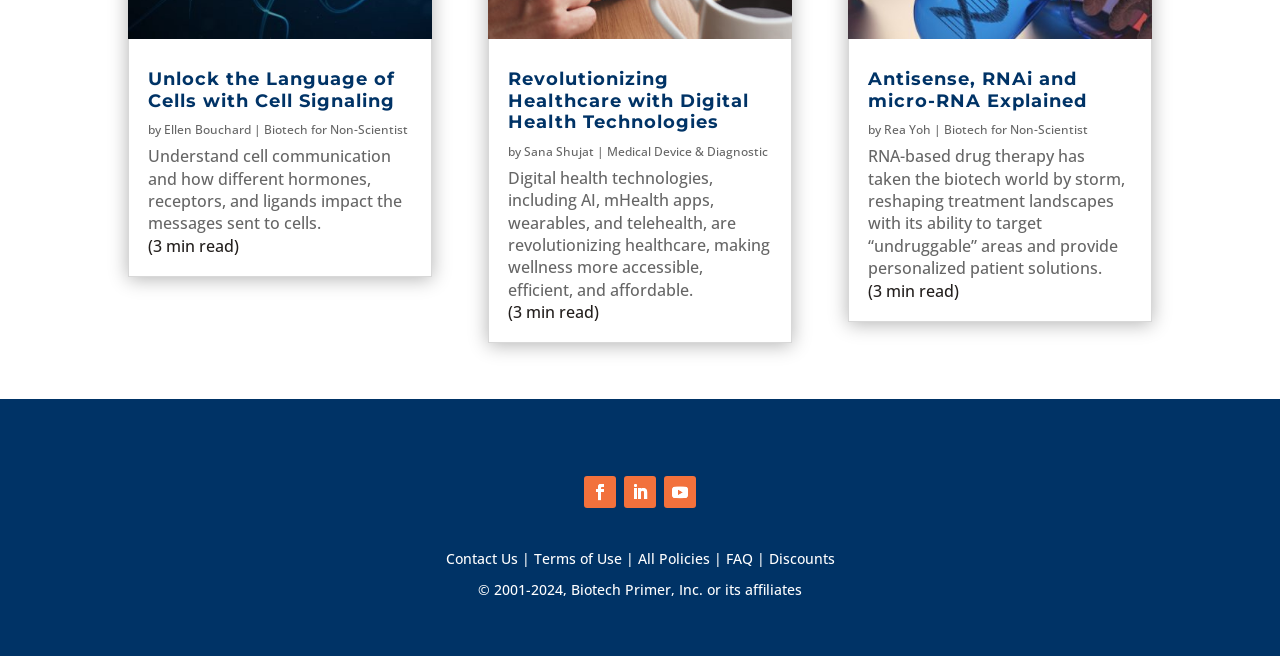What is the topic of the first article?
By examining the image, provide a one-word or phrase answer.

Cell Signaling